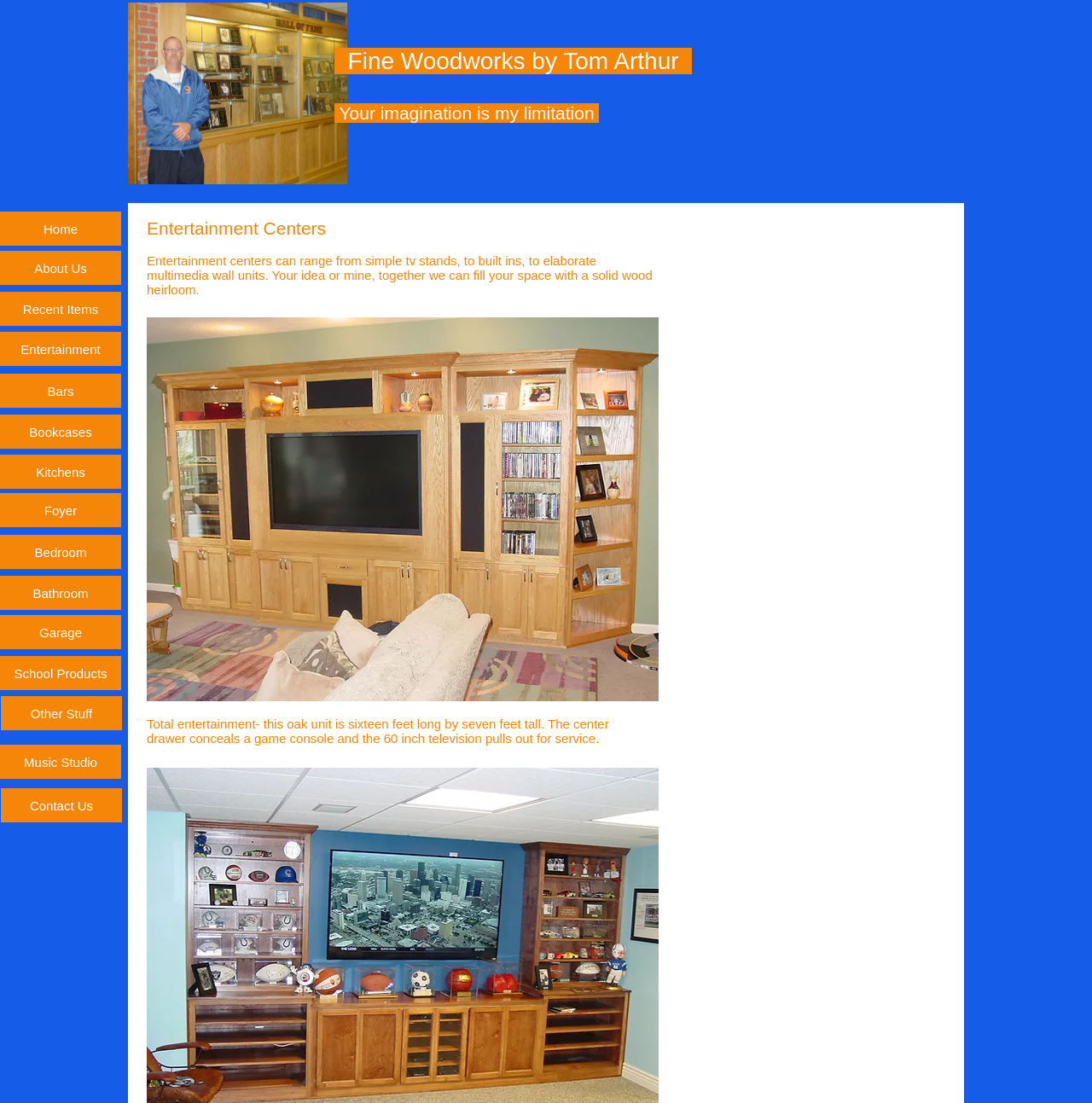Locate the coordinates of the bounding box for the clickable region that fulfills this instruction: "explore the 'Bars' section".

[0.0, 0.339, 0.111, 0.37]